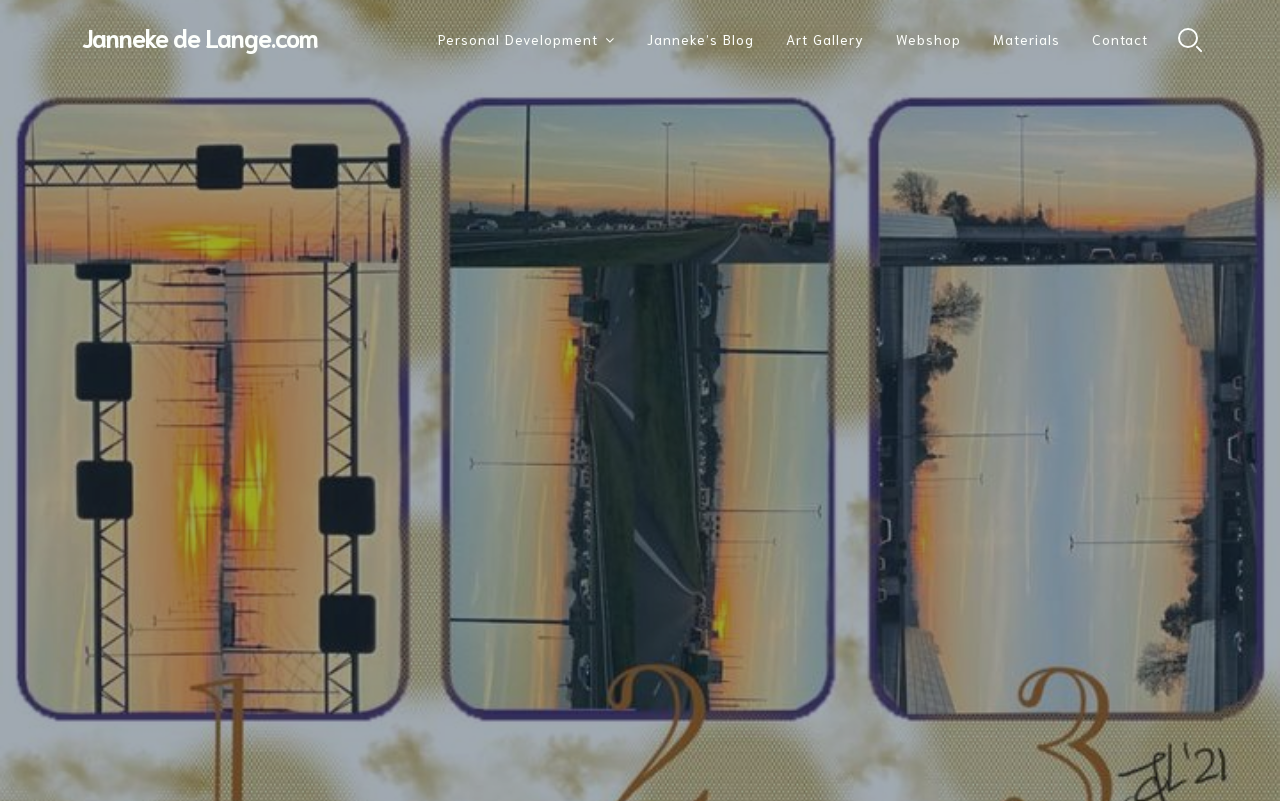Provide a brief response to the question below using one word or phrase:
What is the website's author or owner?

Janneke de Lange